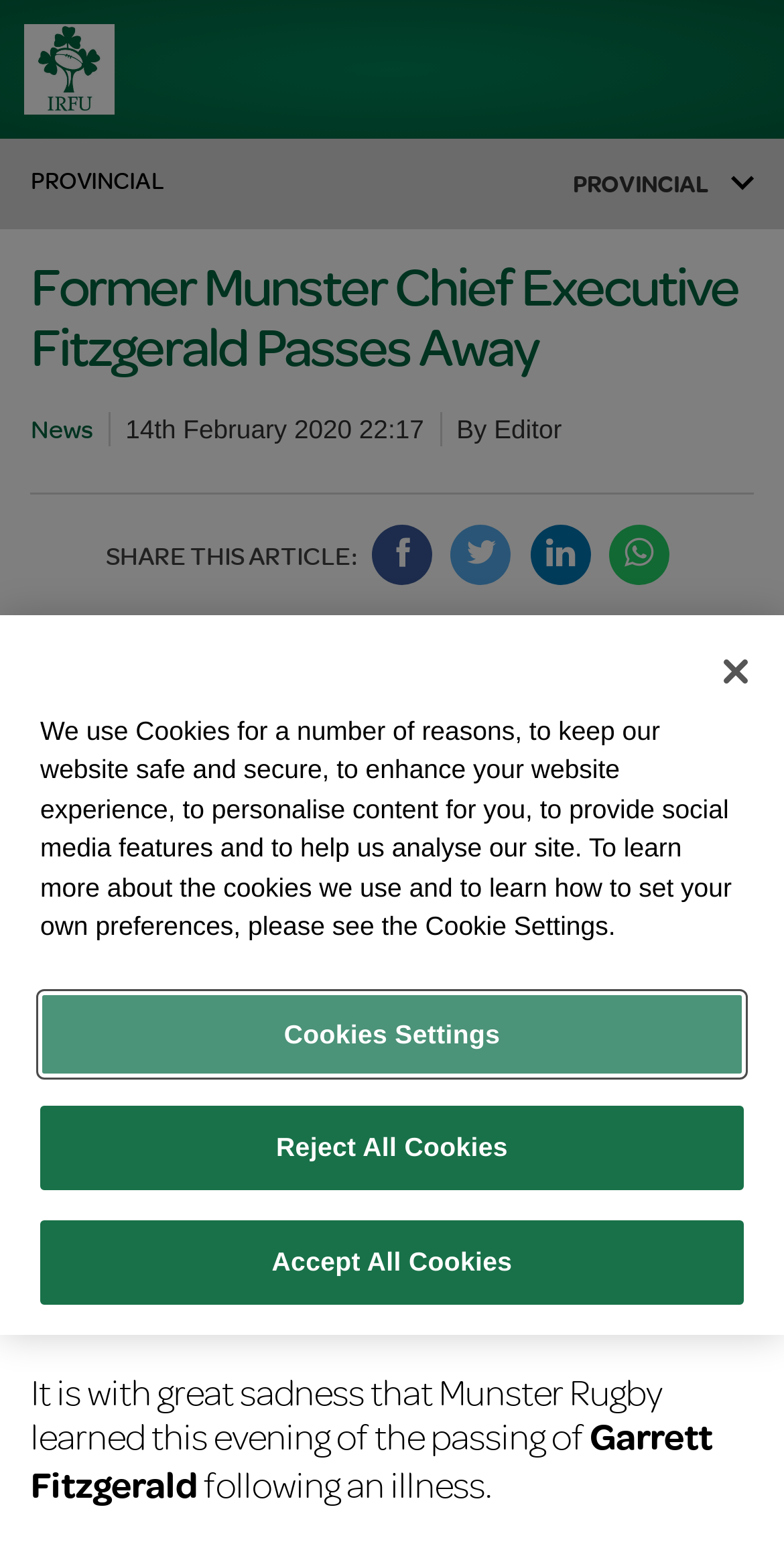Please determine the bounding box coordinates for the UI element described as: "Washington, D.C.".

None